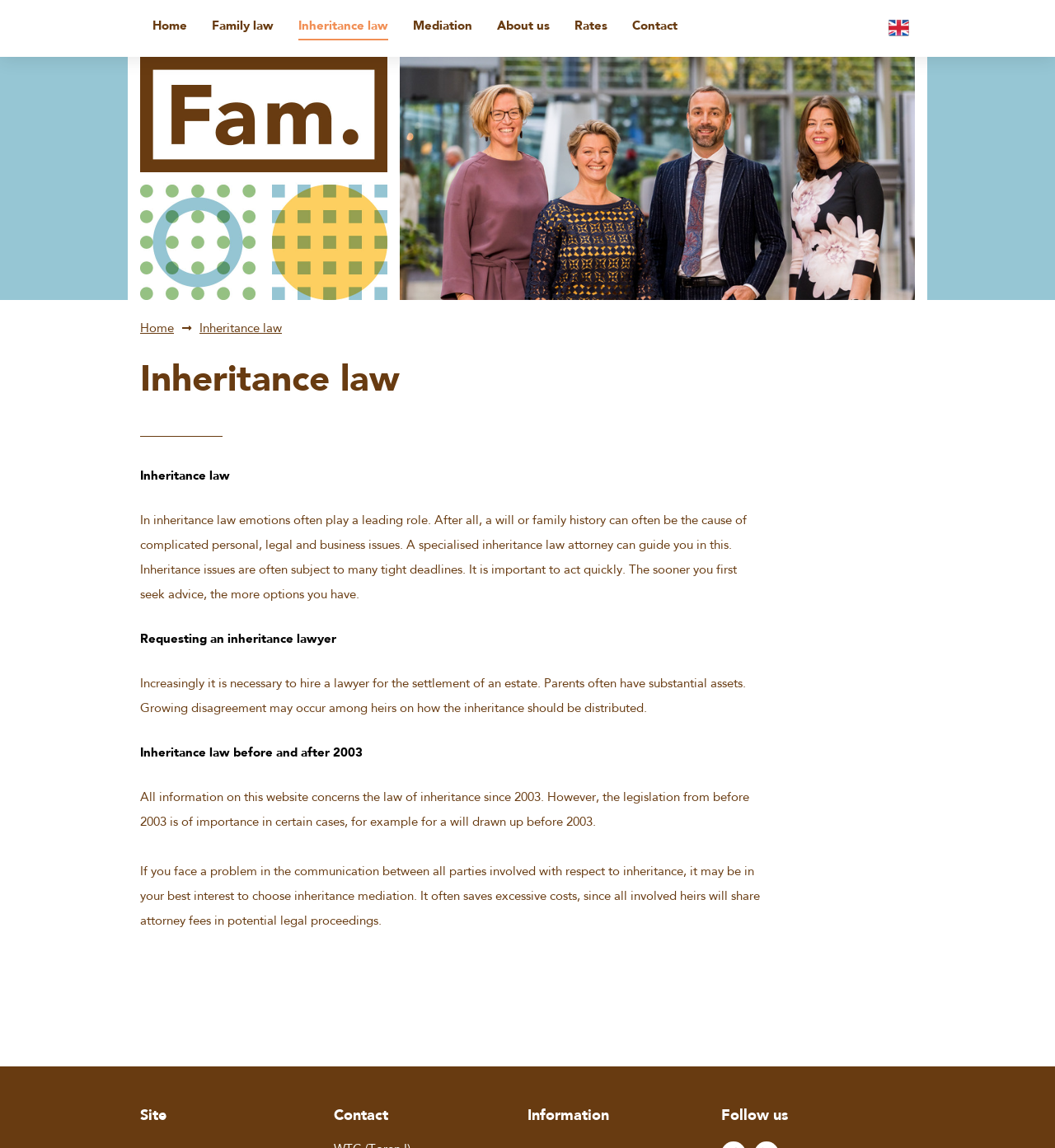Can you provide the bounding box coordinates for the element that should be clicked to implement the instruction: "Click on the Contact link"?

[0.599, 0.014, 0.642, 0.035]